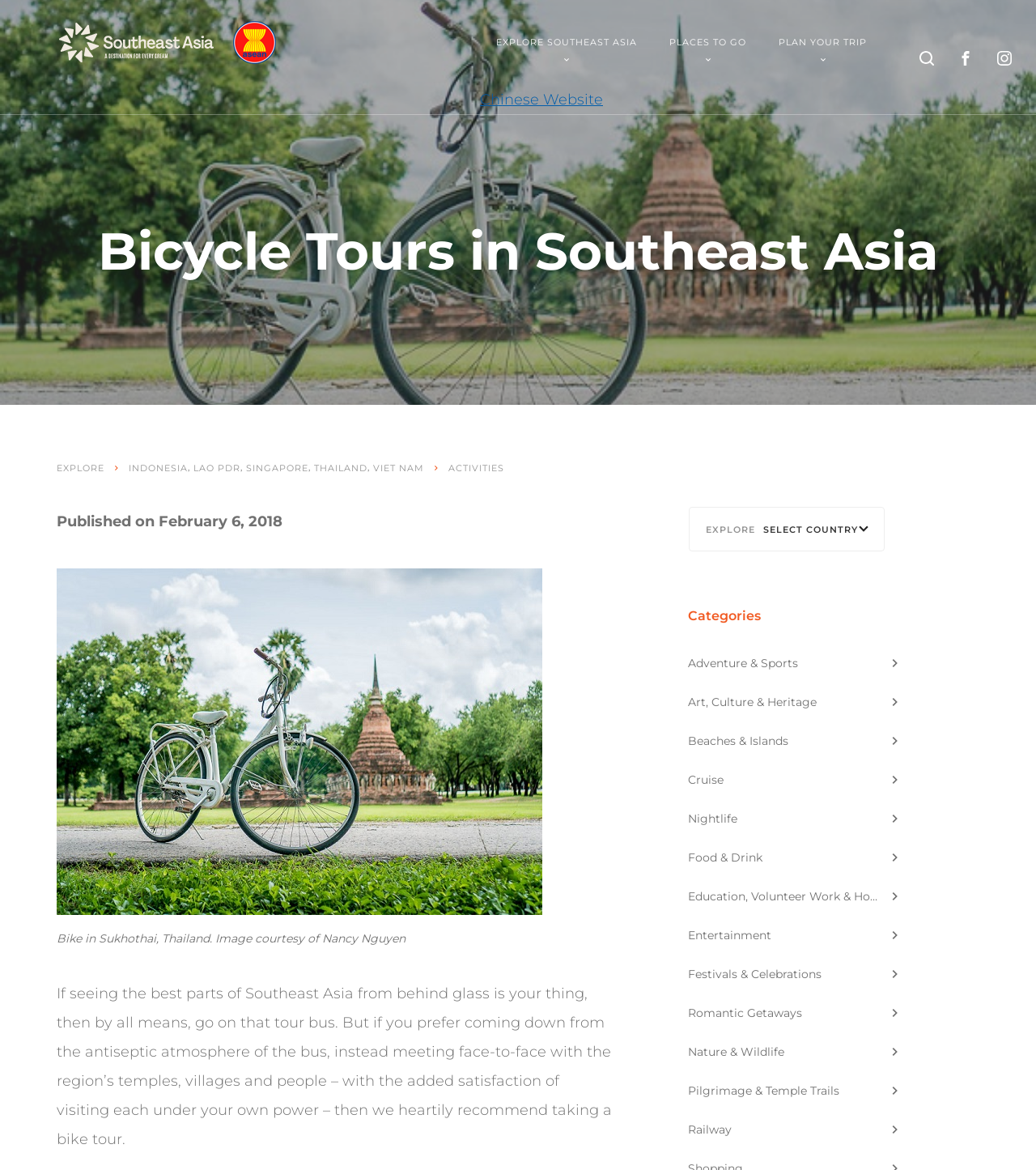Is there a search function on the webpage? From the image, respond with a single word or brief phrase.

Yes